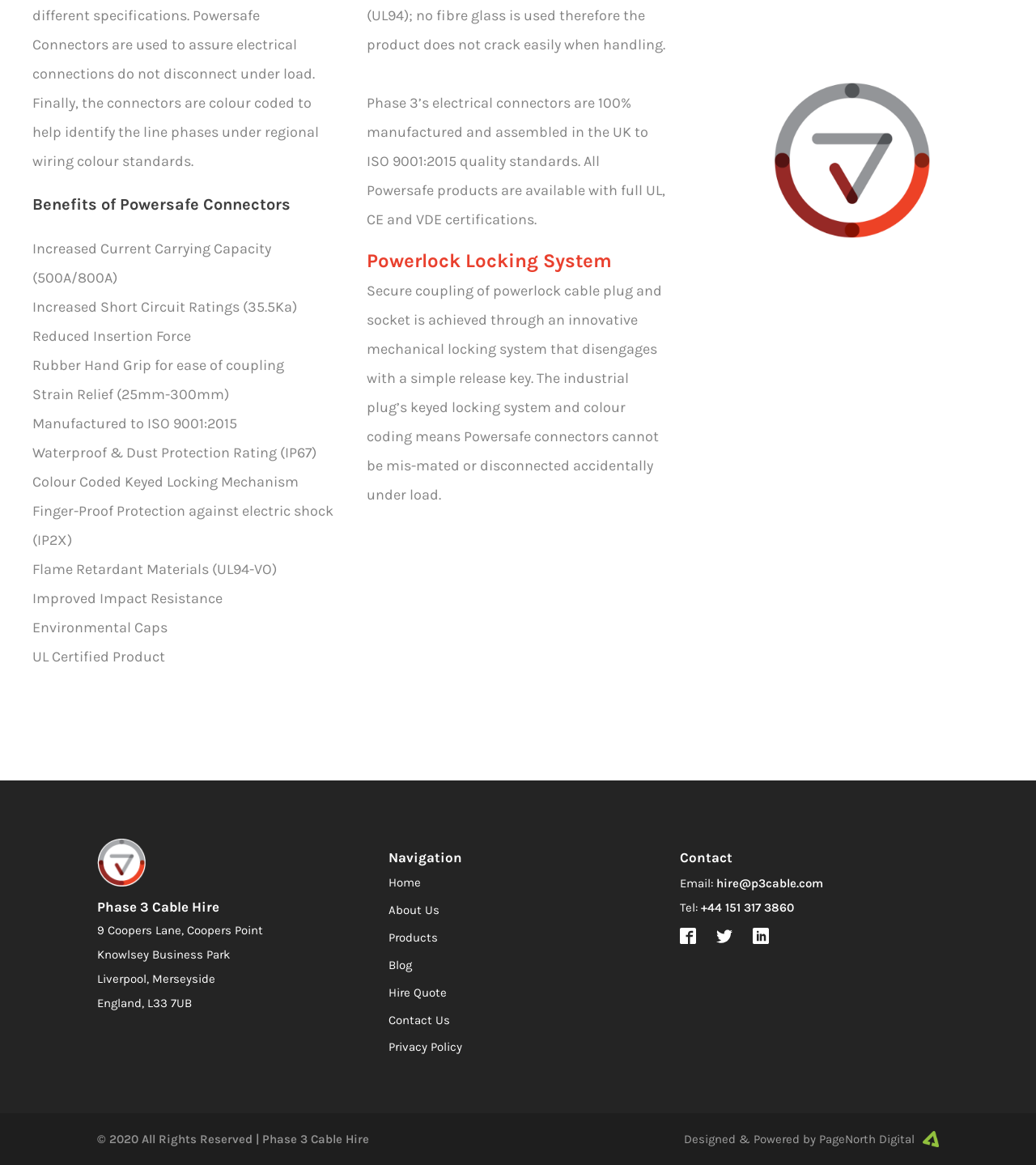Identify the bounding box coordinates of the clickable section necessary to follow the following instruction: "Click on English link". The coordinates should be presented as four float numbers from 0 to 1, i.e., [left, top, right, bottom].

None